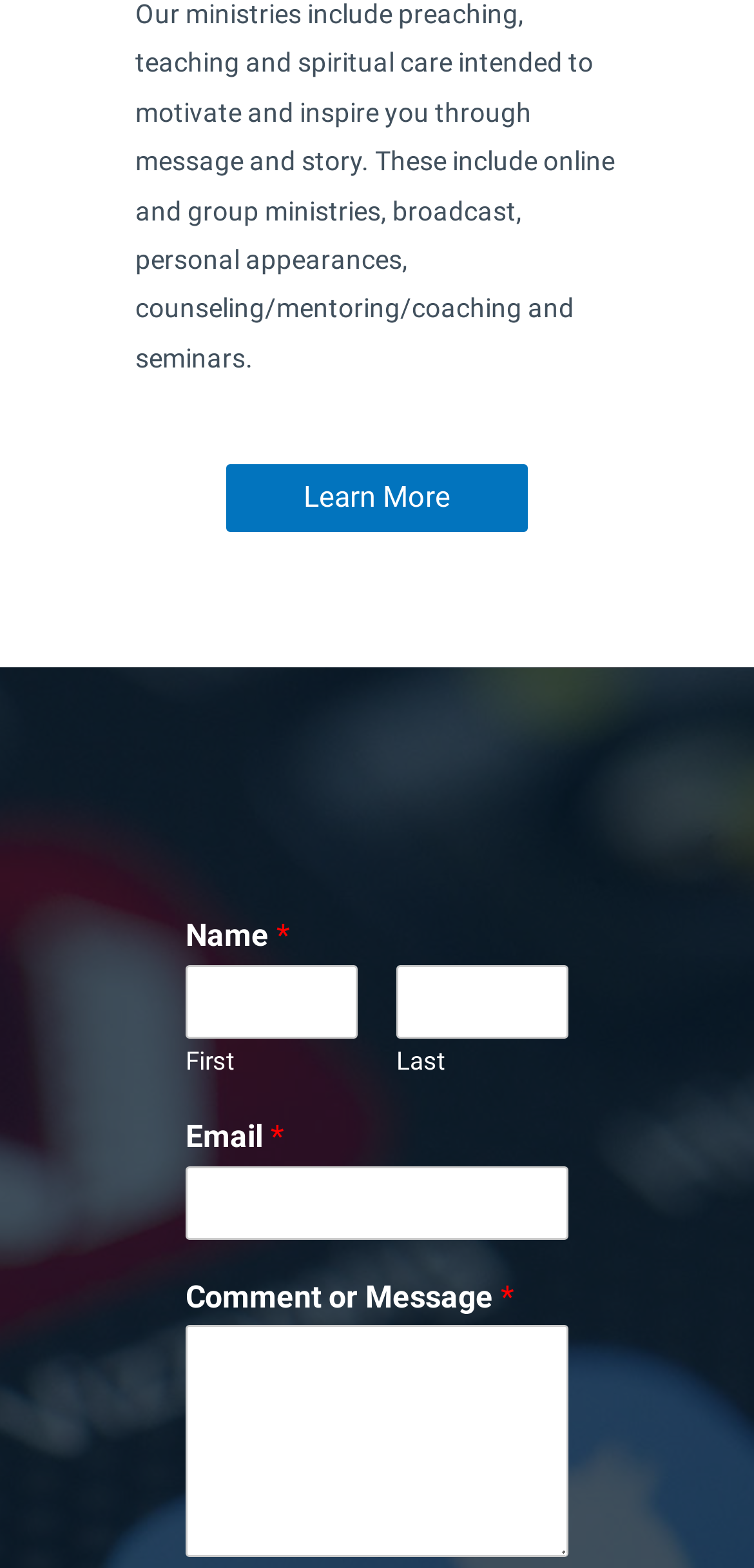Is the 'Learn More' link at the top of the page?
Please provide a detailed answer to the question.

The 'Learn More' link is at the top of the page because its bounding box coordinates [0.3, 0.296, 0.7, 0.339] indicate that it has a relatively small y1 value, which means it is located near the top of the page.